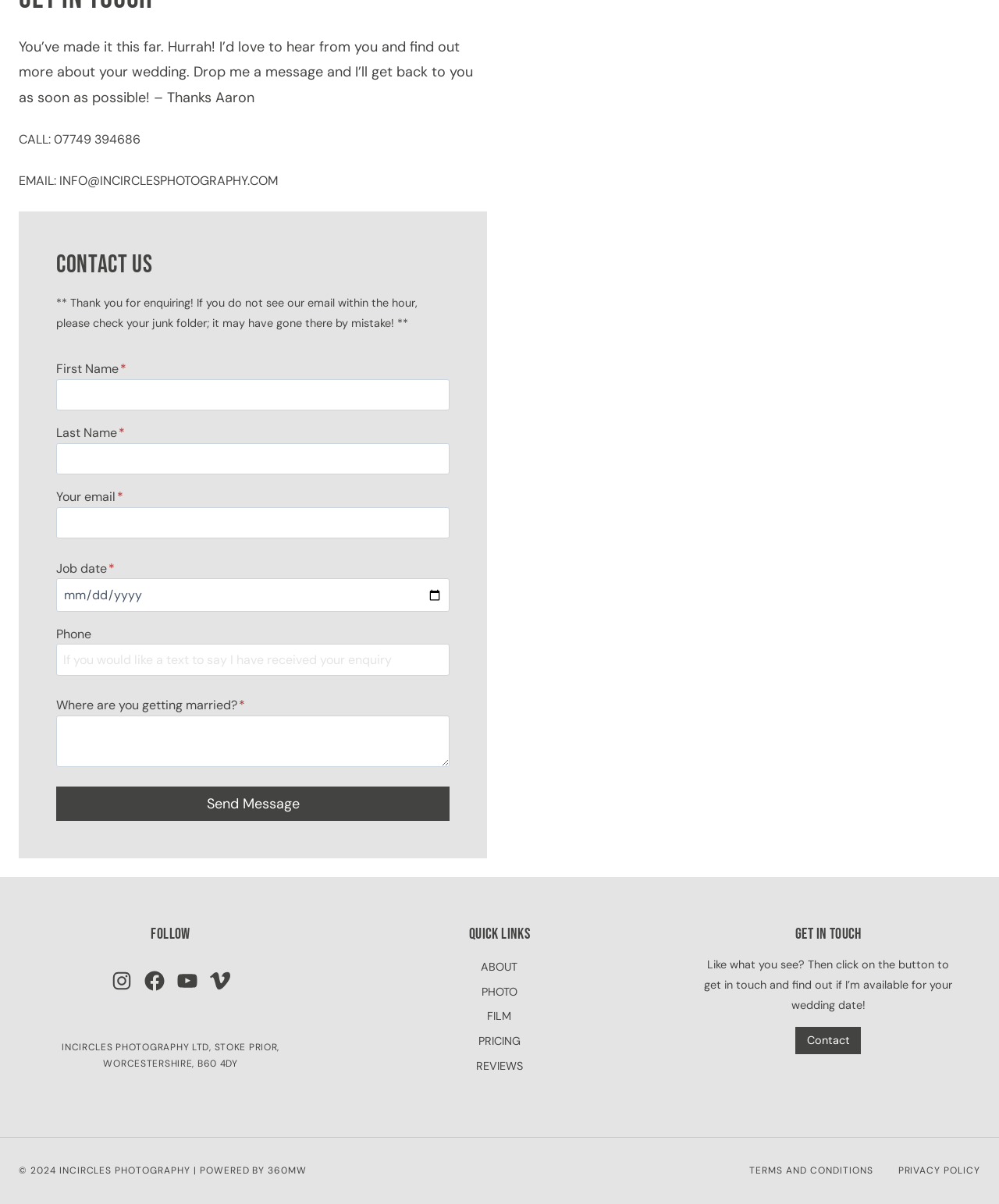What is the photographer's name?
Use the information from the image to give a detailed answer to the question.

The photographer's name is mentioned in the first static text element, which says 'You’ve made it this far. Hurrah! I’d love to hear from you and find out more about your wedding. Drop me a message and I’ll get back to you as soon as possible! – Thanks Aaron'.